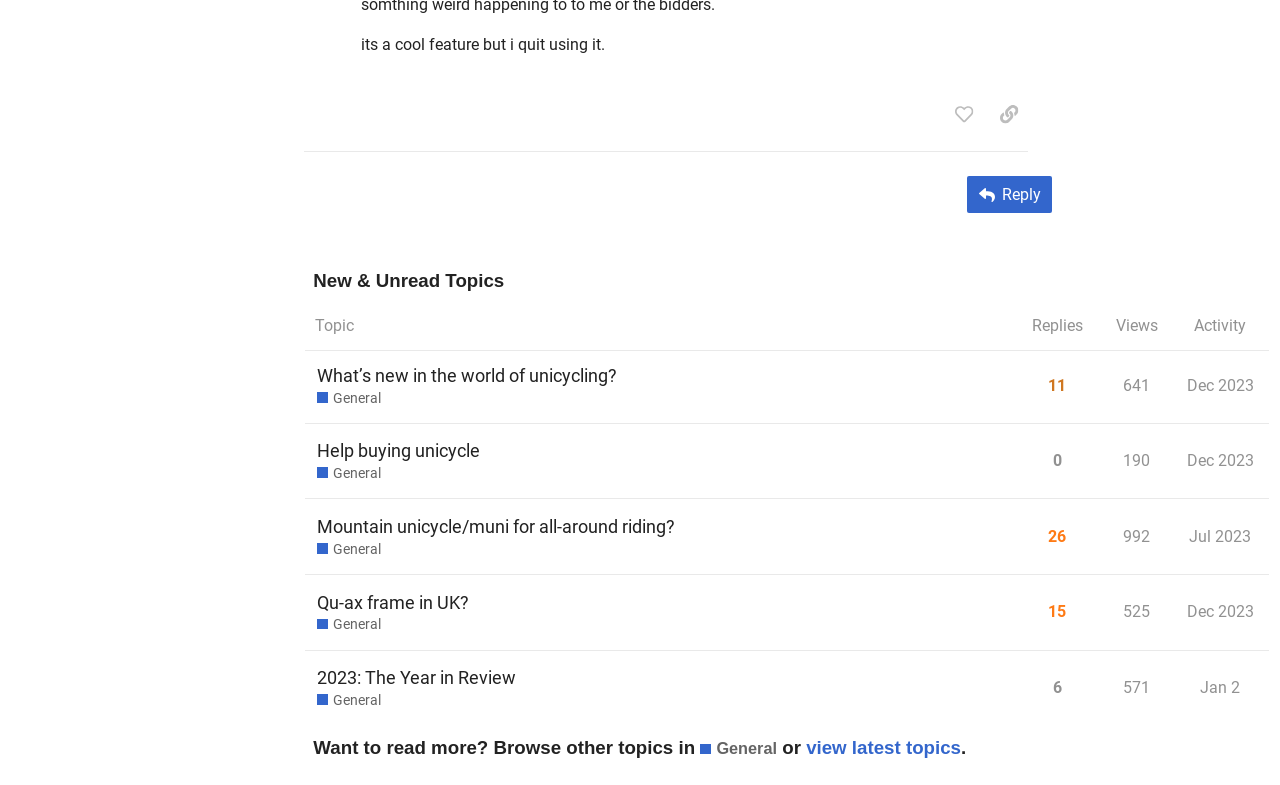Please determine the bounding box coordinates of the element to click on in order to accomplish the following task: "Browse other topics in General". Ensure the coordinates are four float numbers ranging from 0 to 1, i.e., [left, top, right, bottom].

[0.547, 0.939, 0.607, 0.968]